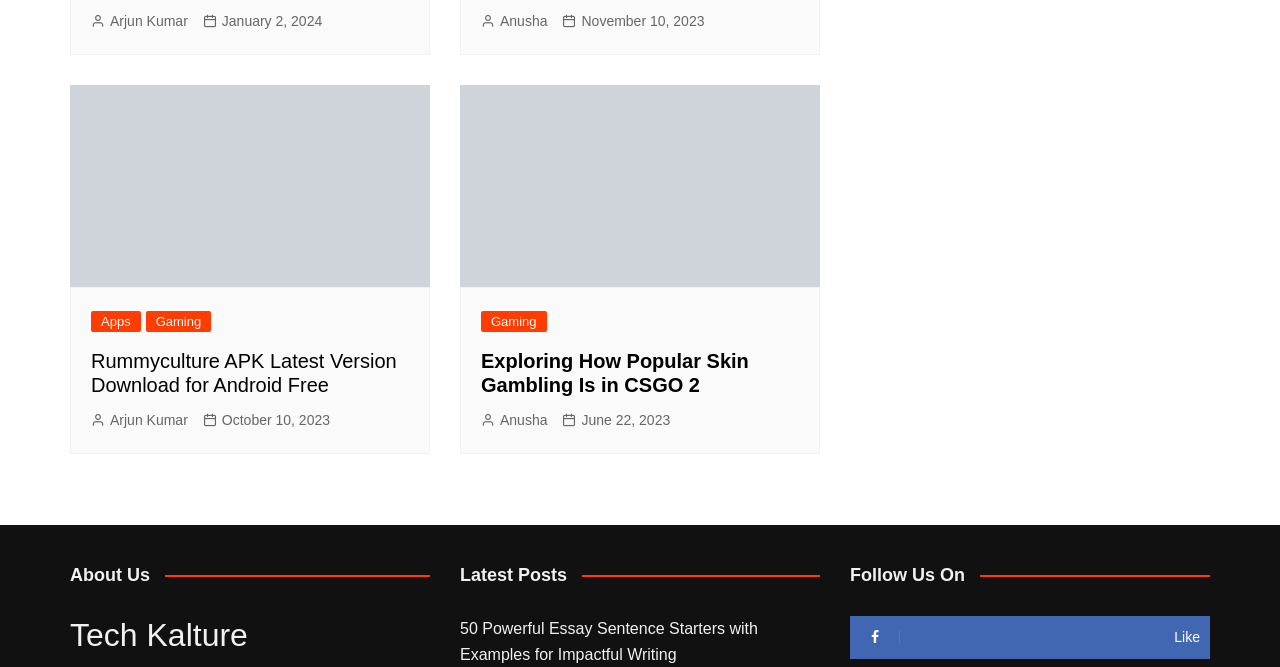Based on the visual content of the image, answer the question thoroughly: What is the topic of the second post?

I found the answer by looking at the second link element with the OCR text 'Gaming' which is likely to be the topic of the post.